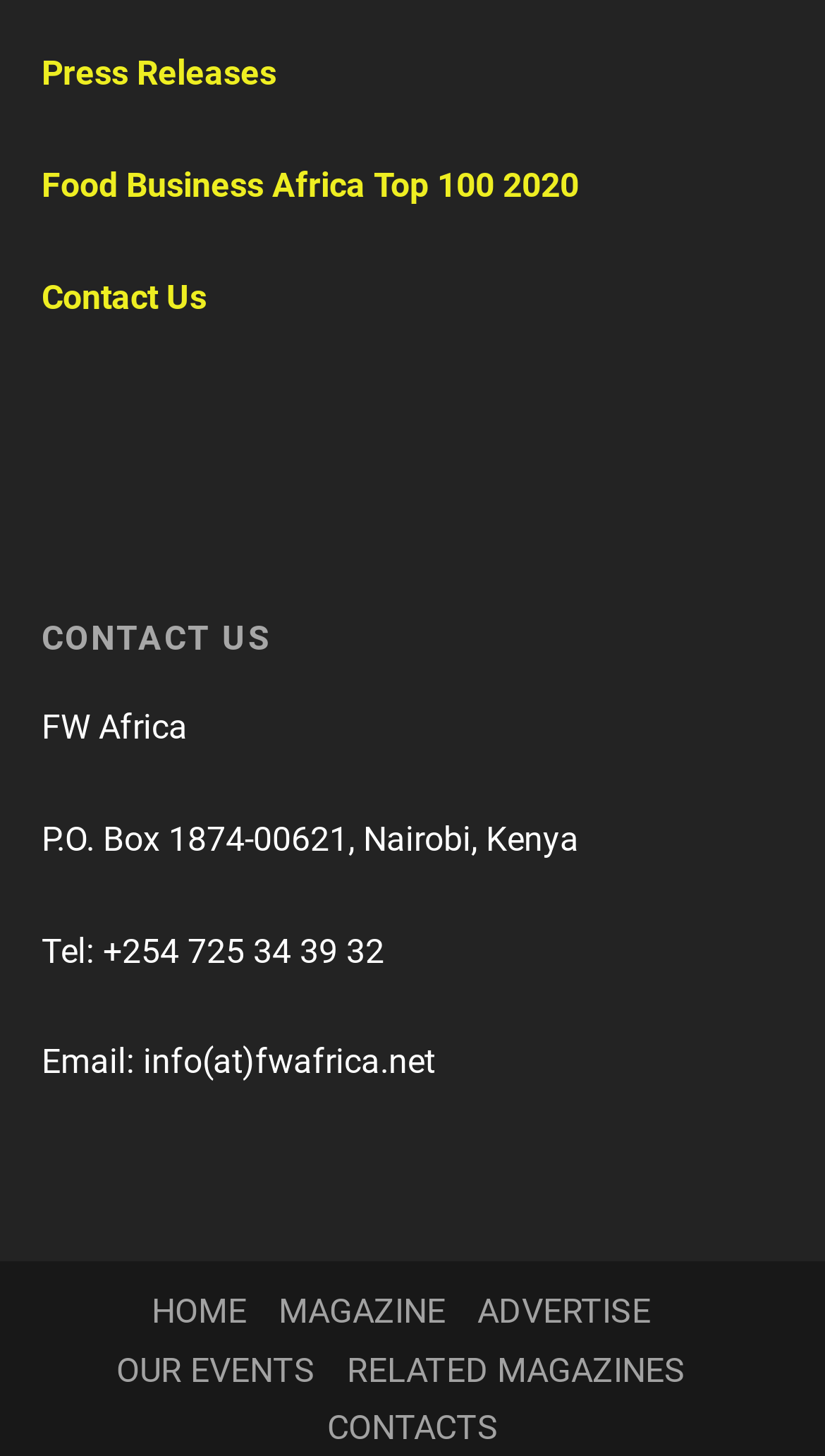Determine the bounding box coordinates of the clickable element to achieve the following action: 'go to Press Releases'. Provide the coordinates as four float values between 0 and 1, formatted as [left, top, right, bottom].

[0.05, 0.037, 0.335, 0.065]